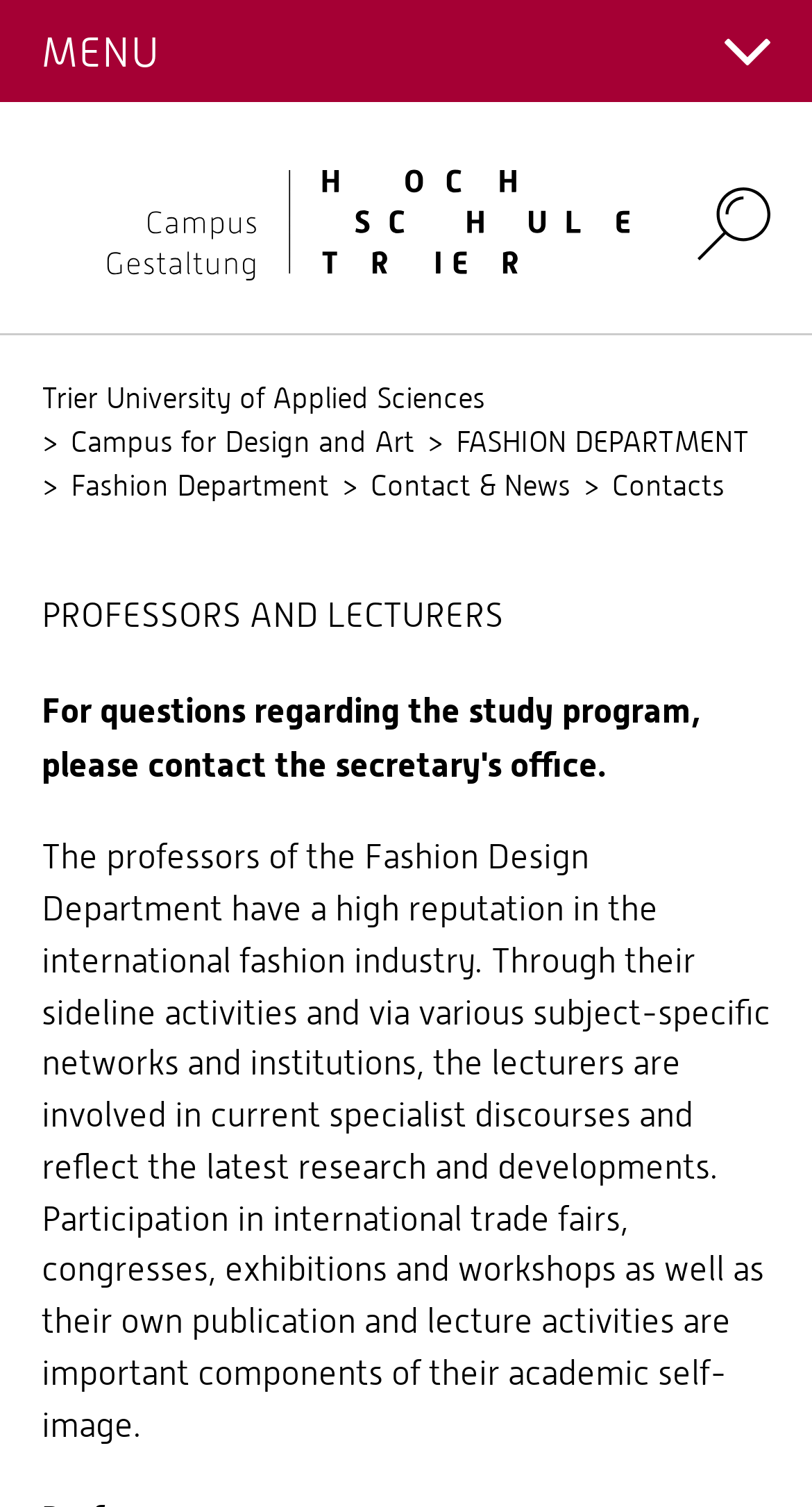What is the topic of the static text at the bottom of the webpage?
Please give a detailed and thorough answer to the question, covering all relevant points.

I looked at the static text element at the bottom of the webpage and found that it is about the professors and lecturers of the Fashion Design Department, describing their reputation and involvement in the international fashion industry.